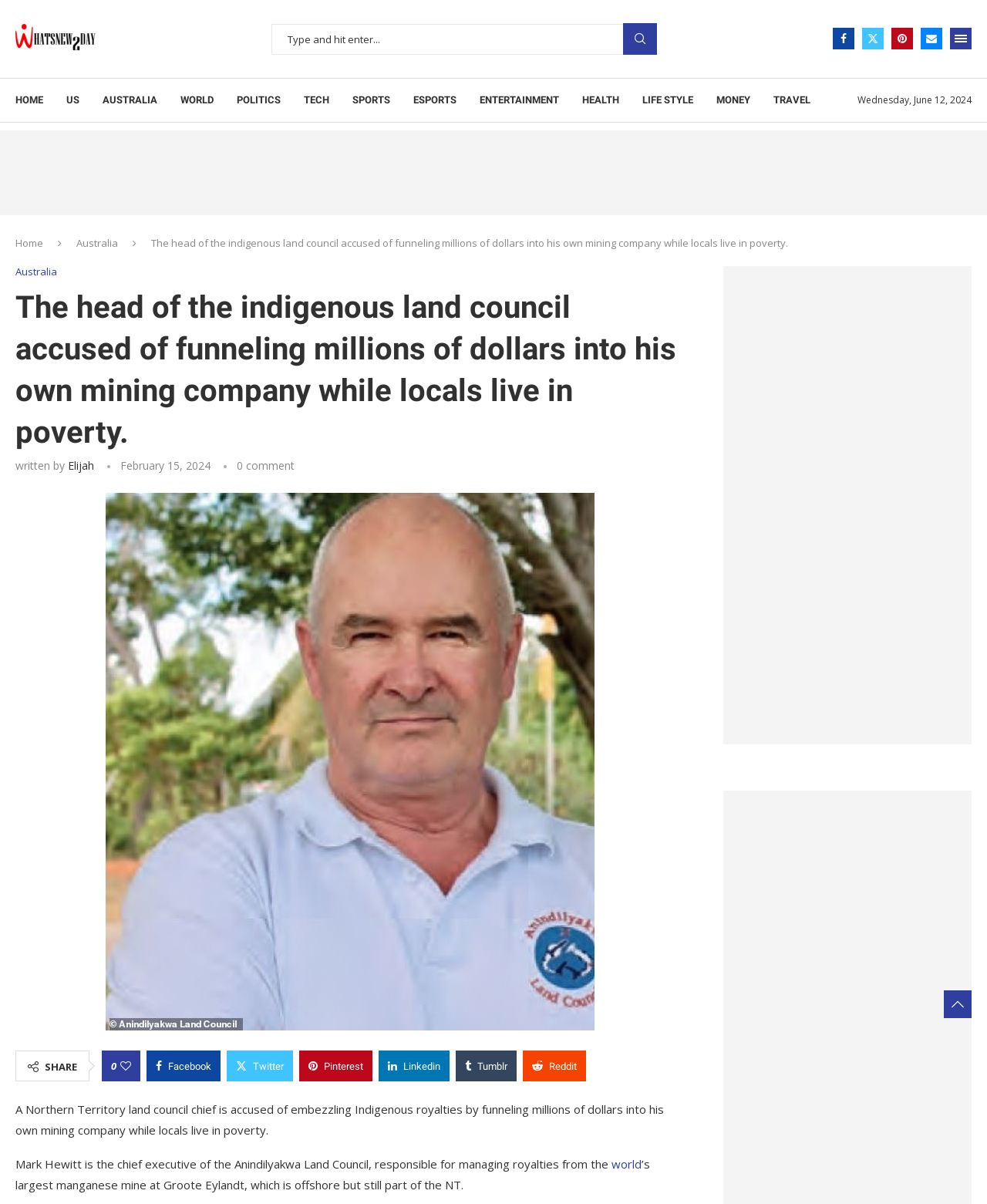What is the location of the manganese mine mentioned in the article?
Using the image as a reference, answer with just one word or a short phrase.

Groote Eylandt